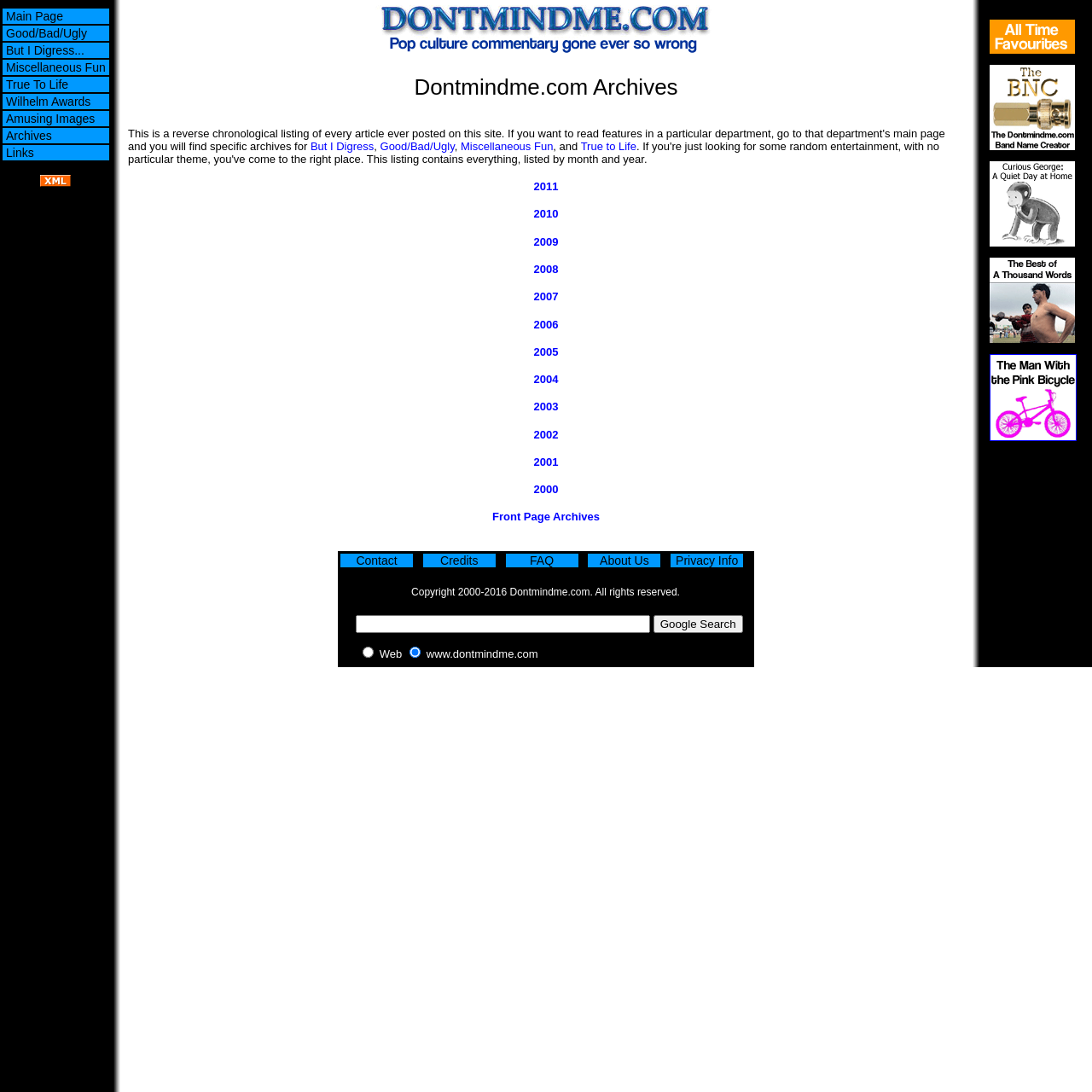Using the format (top-left x, top-left y, bottom-right x, bottom-right y), provide the bounding box coordinates for the described UI element. All values should be floating point numbers between 0 and 1: Miscellaneous Fun

[0.422, 0.128, 0.507, 0.14]